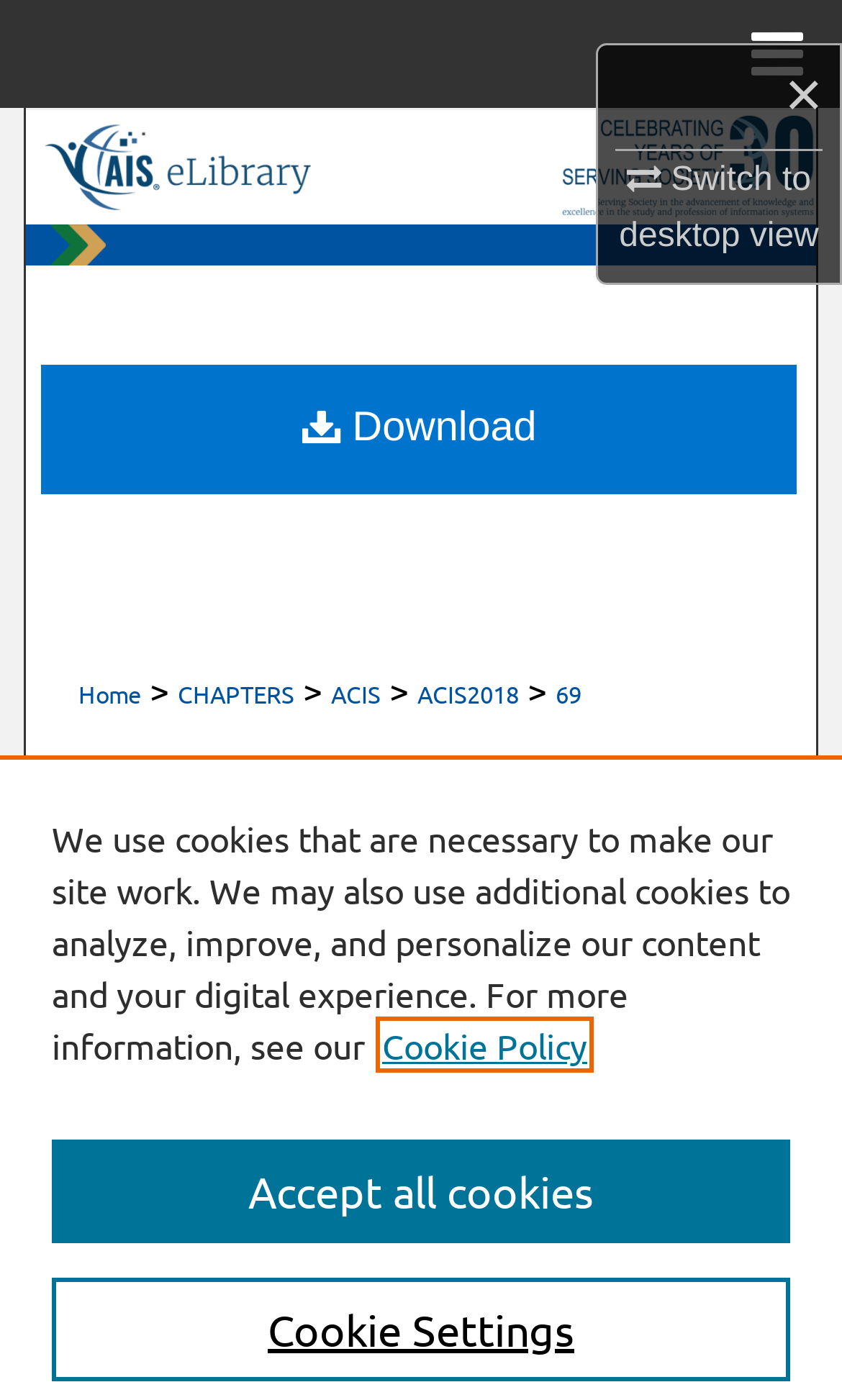Please analyze the image and provide a thorough answer to the question:
What is the name of the proceedings?

I found the answer by looking at the heading element with the text 'ACIS 2018 PROCEEDINGS' which is located at the top of the page.